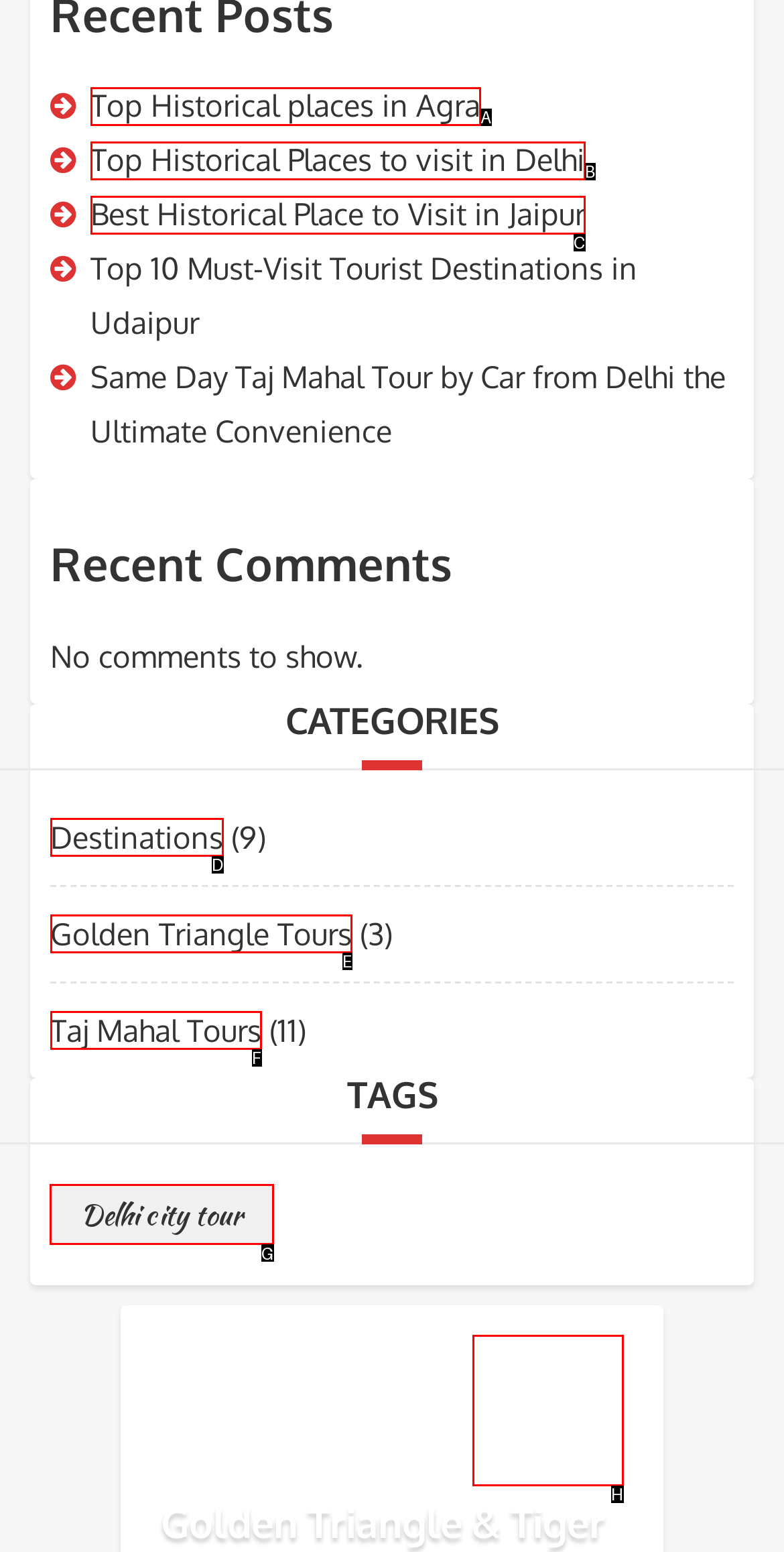For the instruction: Check out Delhi city tour, which HTML element should be clicked?
Respond with the letter of the appropriate option from the choices given.

G